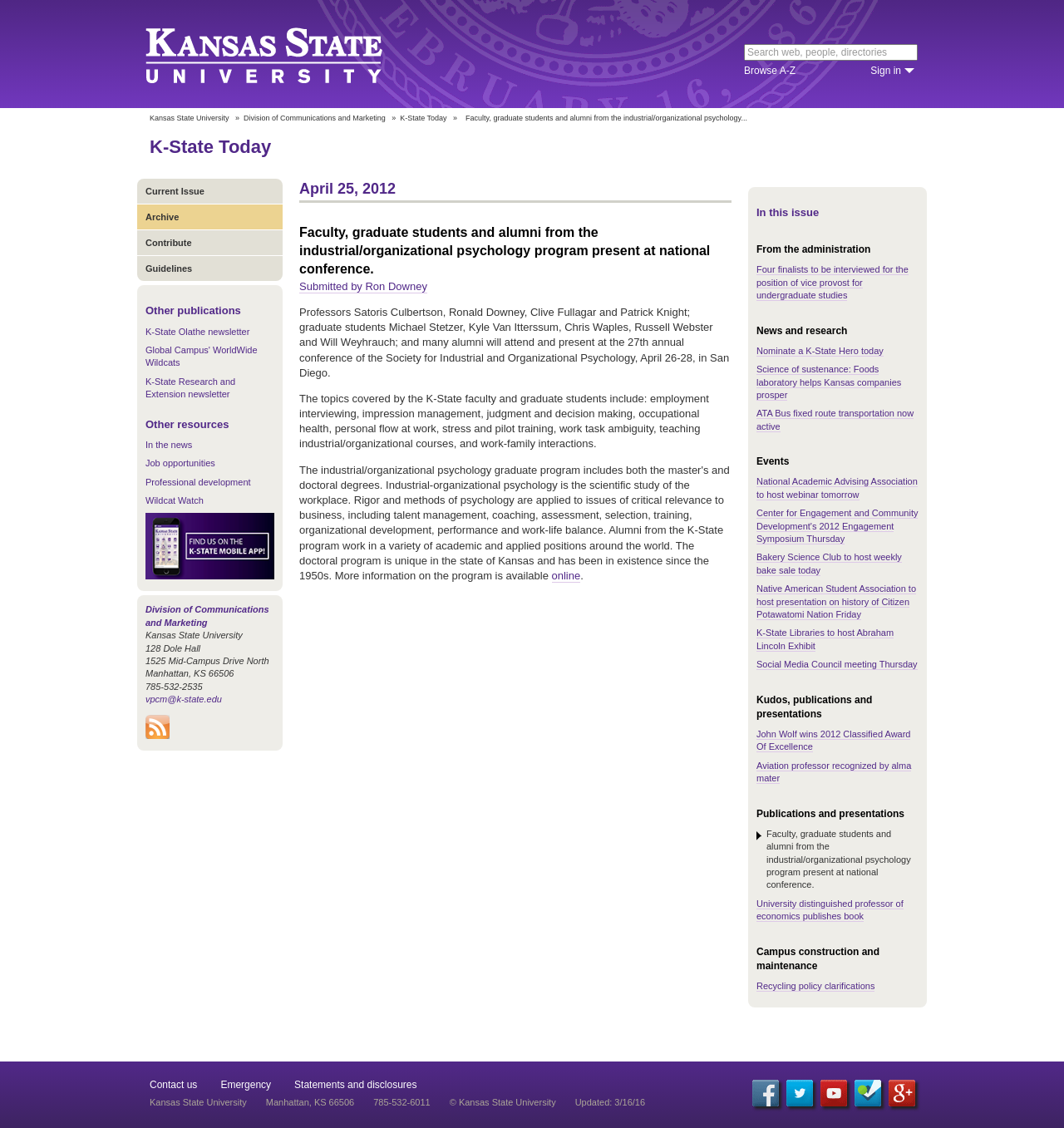Determine the bounding box coordinates of the clickable element to complete this instruction: "Read the current issue of K-State Today". Provide the coordinates in the format of four float numbers between 0 and 1, [left, top, right, bottom].

[0.141, 0.121, 0.255, 0.139]